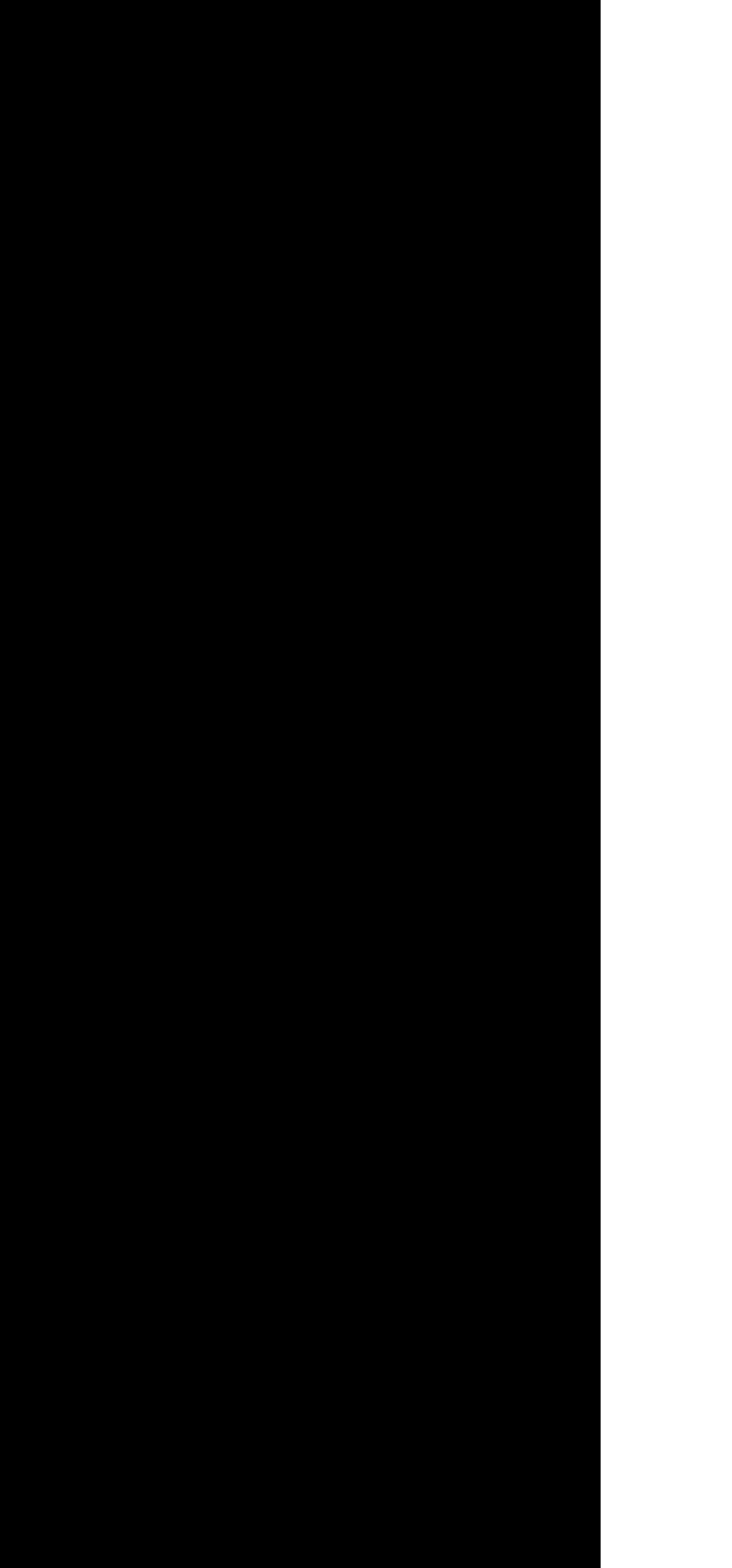Identify the bounding box coordinates of the clickable region to carry out the given instruction: "Click the submit button".

[0.026, 0.568, 0.795, 0.618]